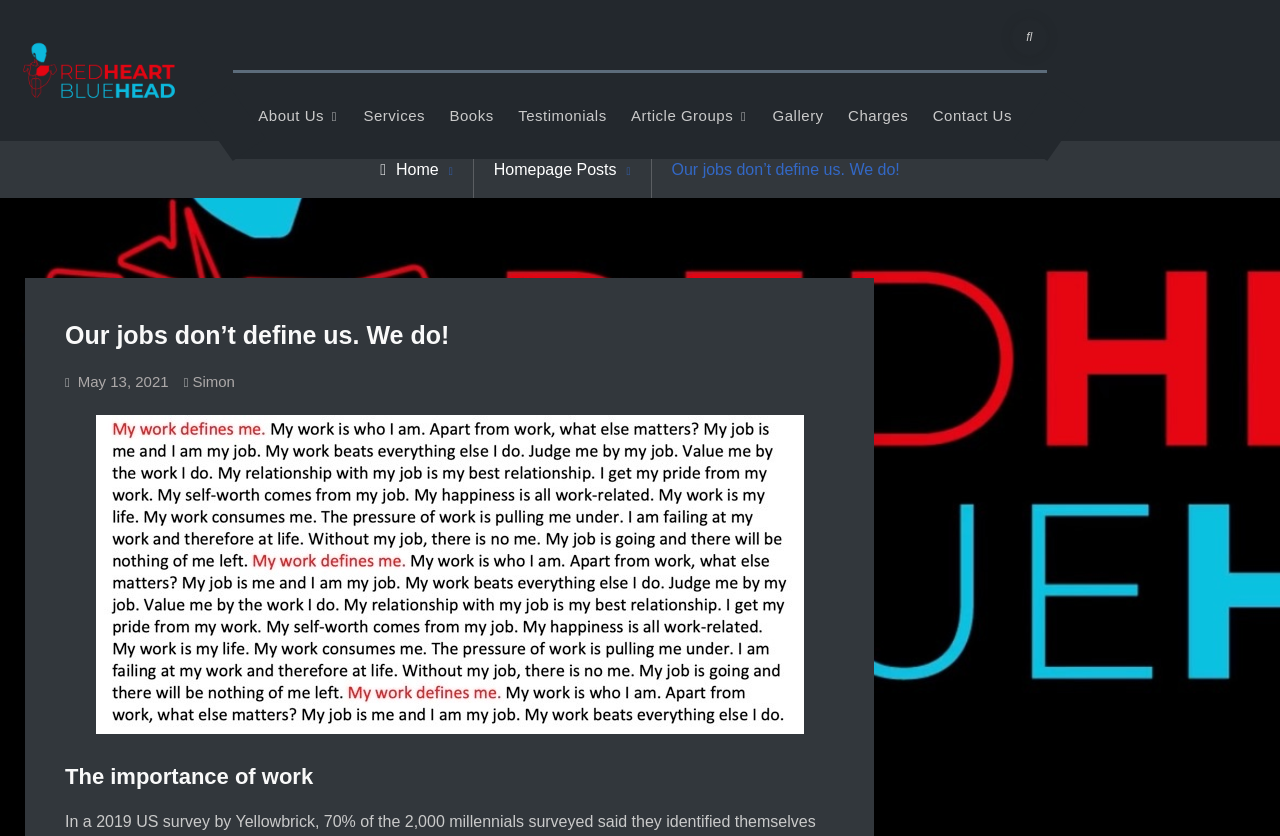Locate the bounding box coordinates of the element that should be clicked to fulfill the instruction: "Read the article posted on May 13, 2021".

[0.061, 0.446, 0.132, 0.466]